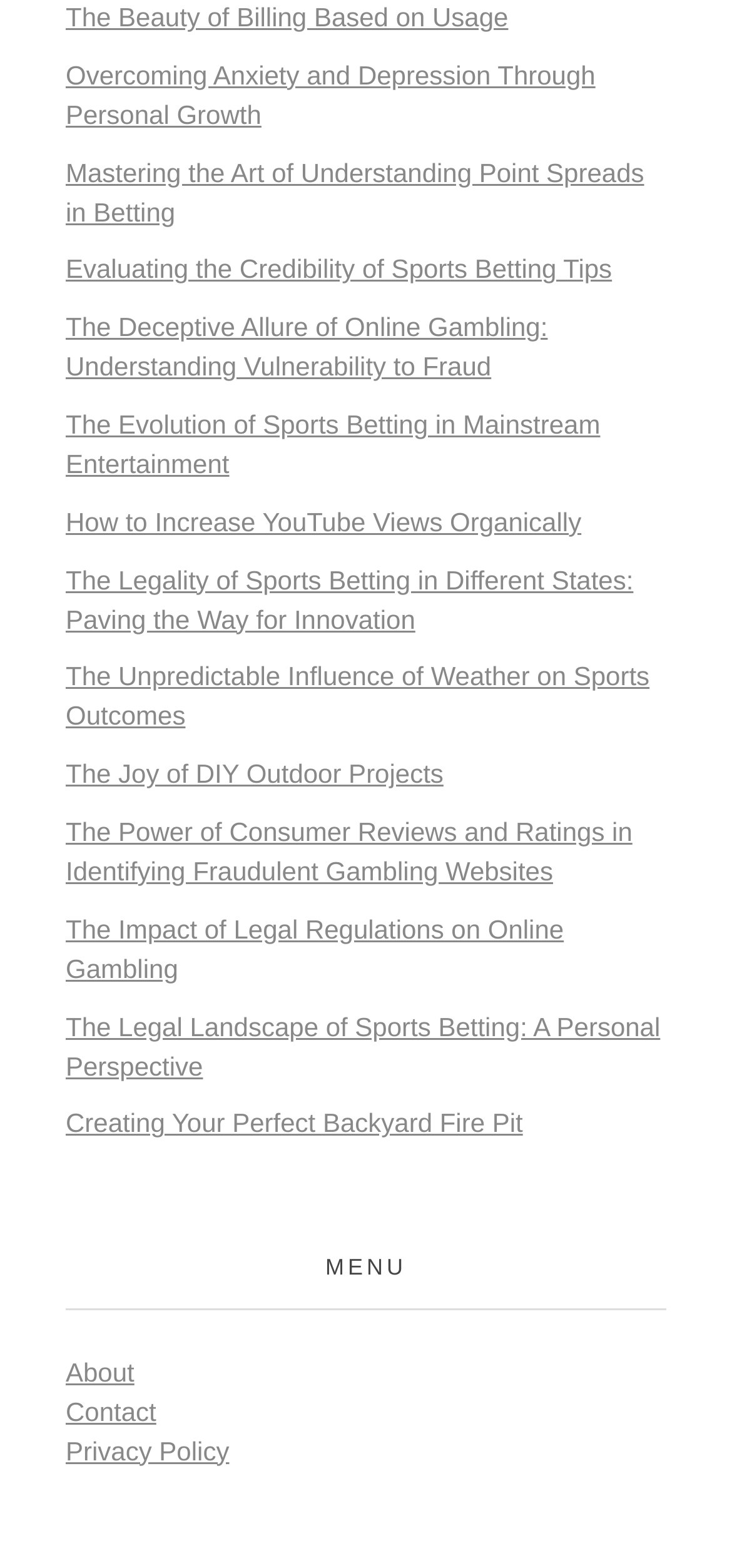Please provide the bounding box coordinate of the region that matches the element description: About. Coordinates should be in the format (top-left x, top-left y, bottom-right x, bottom-right y) and all values should be between 0 and 1.

[0.09, 0.865, 0.184, 0.884]